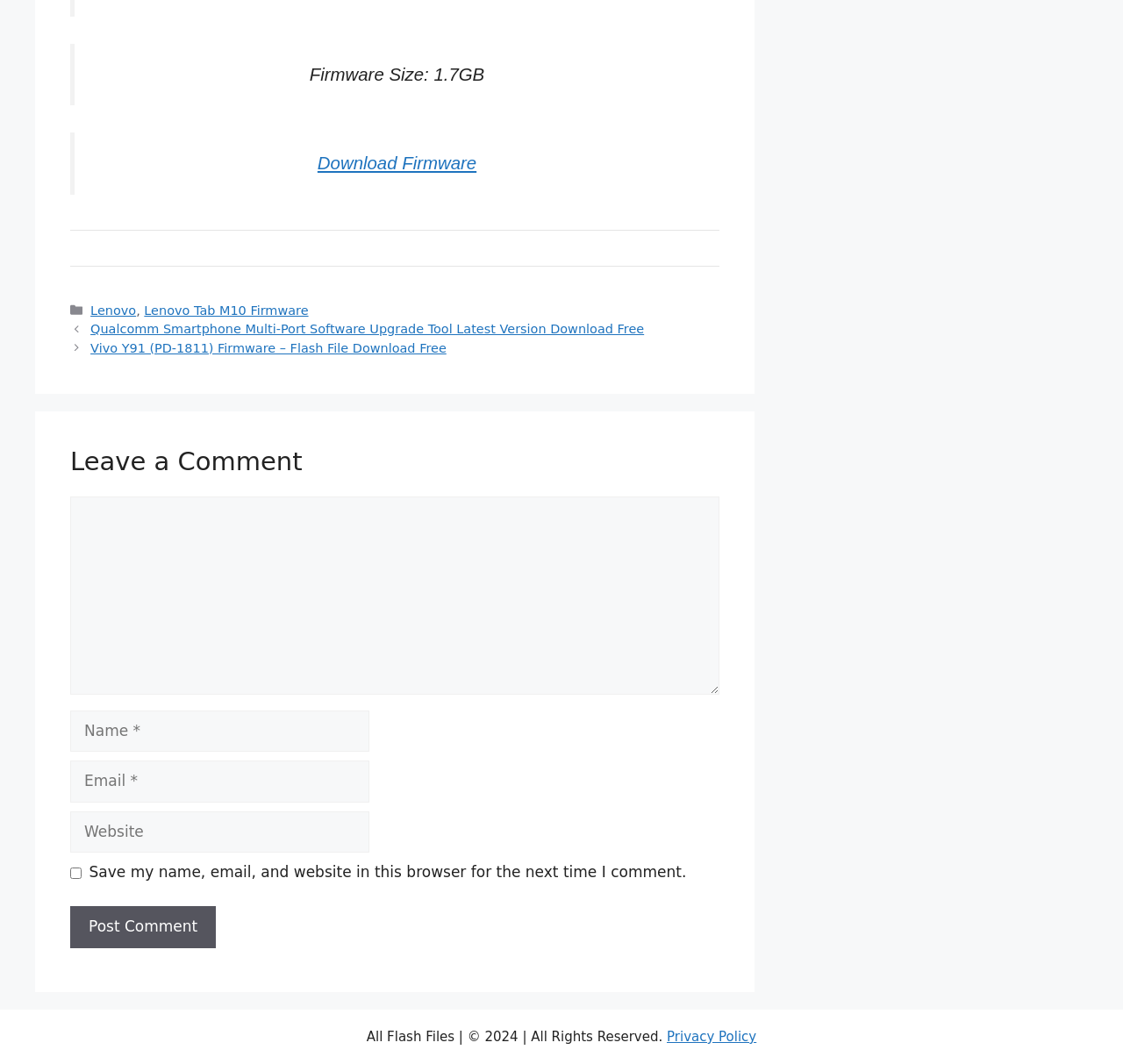Please determine the bounding box coordinates for the UI element described here. Use the format (top-left x, top-left y, bottom-right x, bottom-right y) with values bounded between 0 and 1: parent_node: Comment name="url" placeholder="Website"

[0.062, 0.762, 0.329, 0.802]